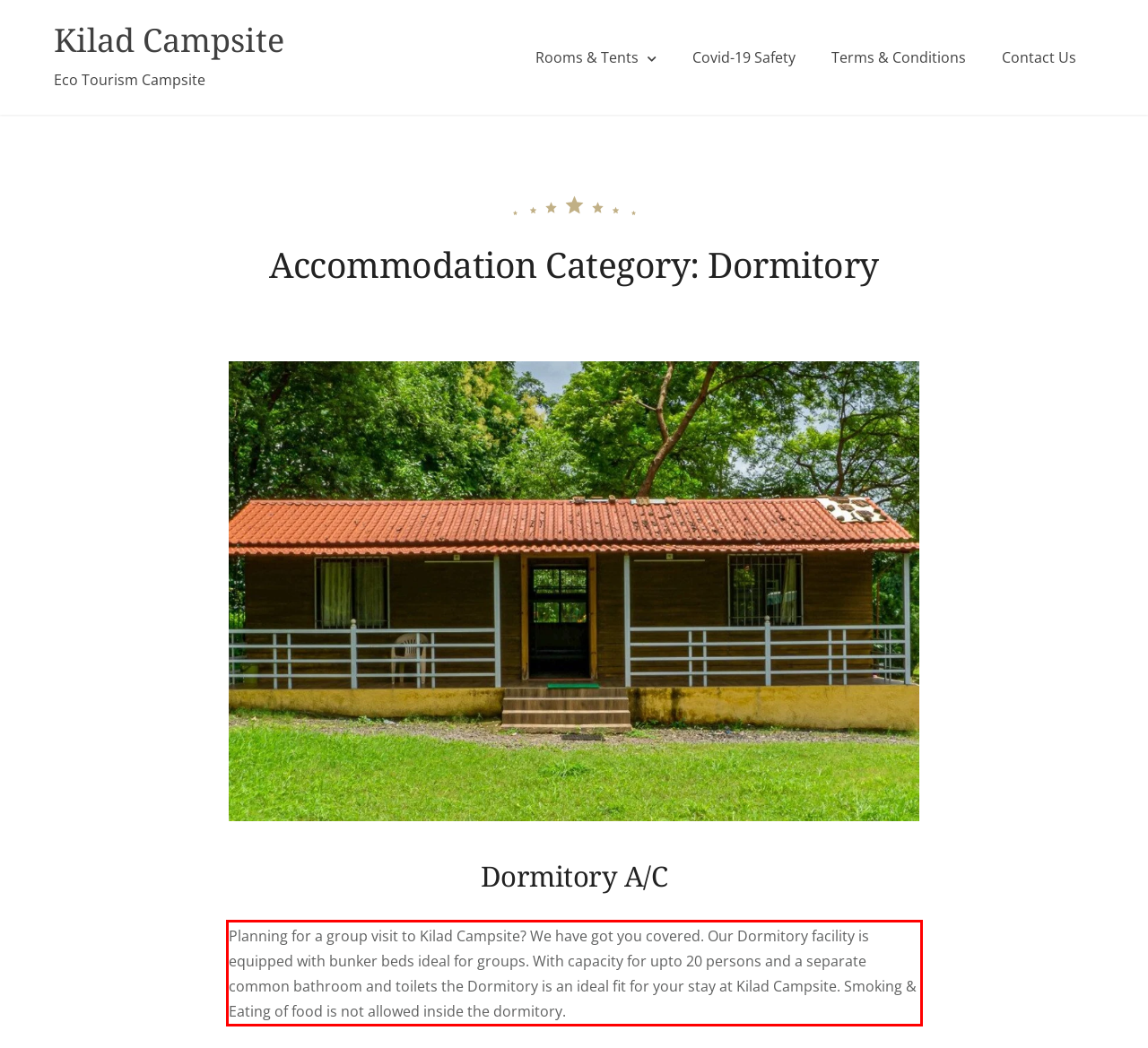In the given screenshot, locate the red bounding box and extract the text content from within it.

Planning for a group visit to Kilad Campsite? We have got you covered. Our Dormitory facility is equipped with bunker beds ideal for groups. With capacity for upto 20 persons and a separate common bathroom and toilets the Dormitory is an ideal fit for your stay at Kilad Campsite. Smoking & Eating of food is not allowed inside the dormitory.